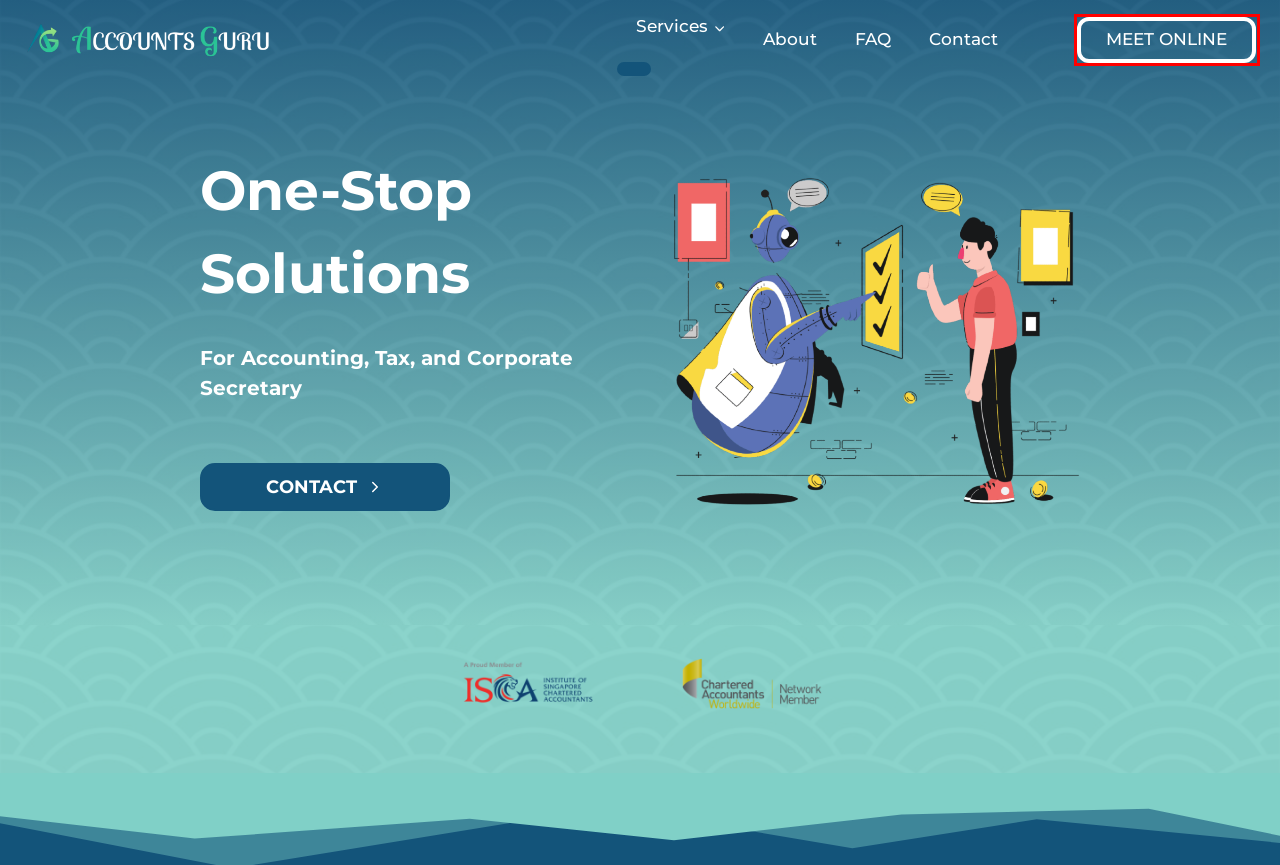A screenshot of a webpage is given with a red bounding box around a UI element. Choose the description that best matches the new webpage shown after clicking the element within the red bounding box. Here are the candidates:
A. 2021 | Tax Planning in Singapore | AccountsGuru
B. 2021 Guide to Corporate Secretarial in Singapore | AccountsGuru
C. 2021 | GST Compliance for Singapore Company | AccountsGuru
D. FAQ | All you need to know about Accounting, Tax, and Corporate Secretarial
E. How to Incorporate a Company in Singapore in 6 steps | AccountsGuru
F. CalendarHero
G. Account Guru - Contact us
H. Letter of consent for dependant pass | AccountsGuru

F